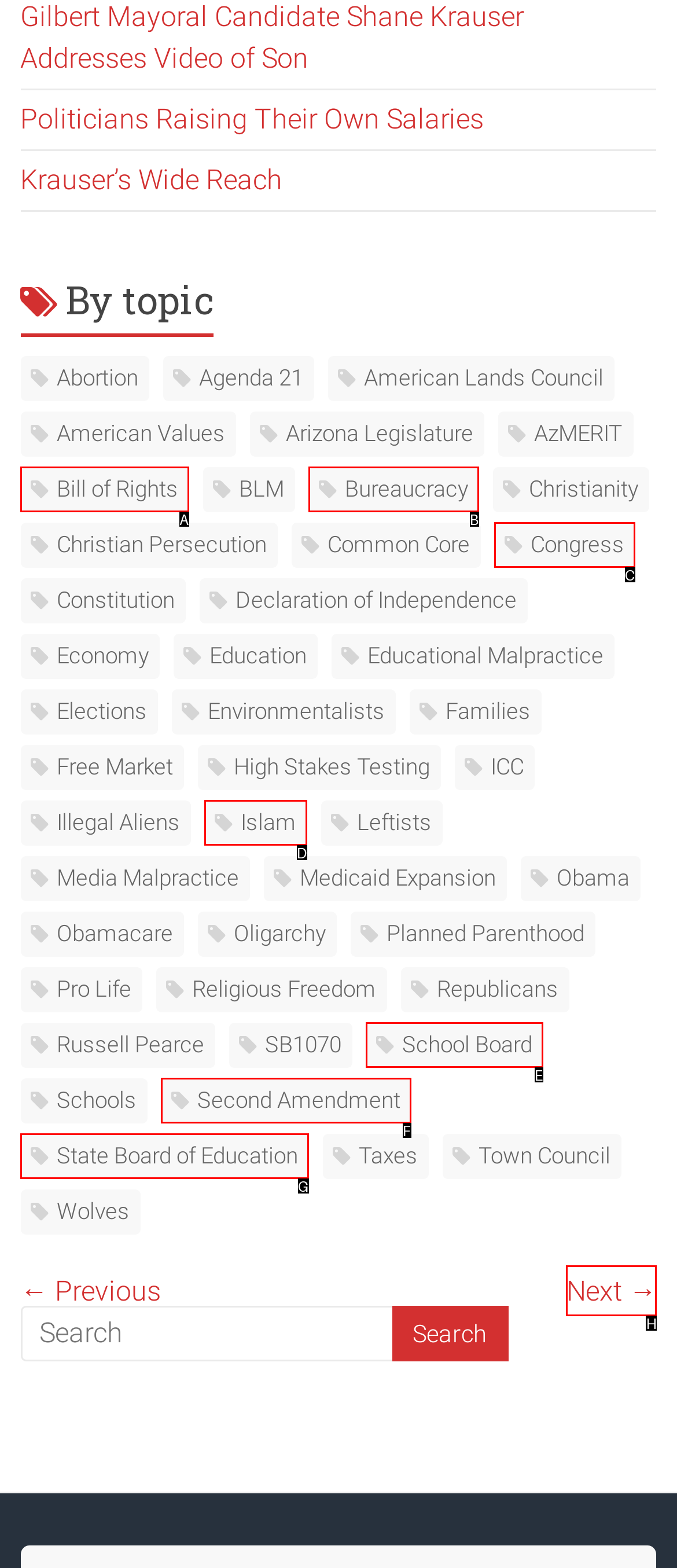Select the letter of the HTML element that best fits the description: State Board of Education
Answer with the corresponding letter from the provided choices.

G